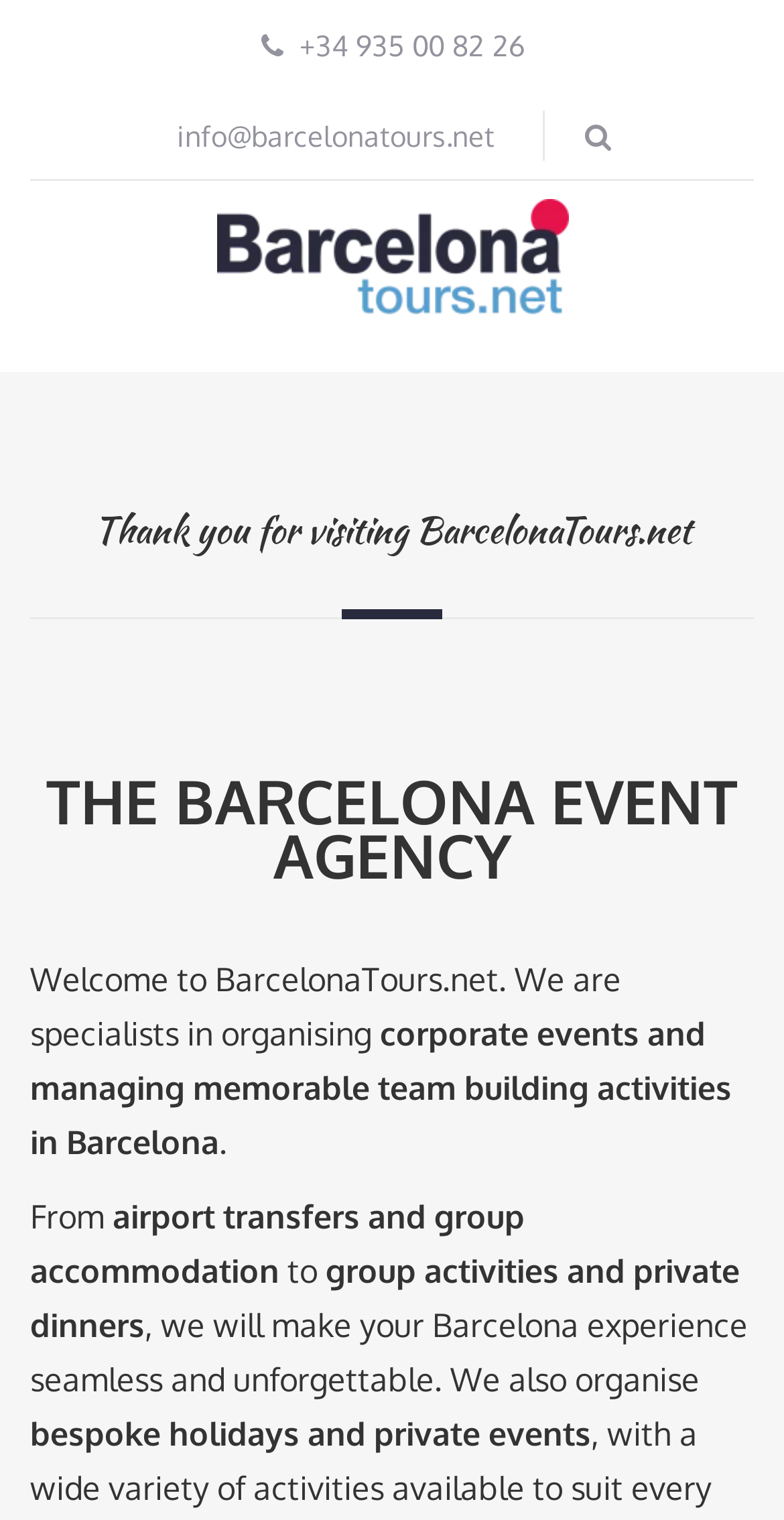Identify the title of the webpage and provide its text content.

THE BARCELONA EVENT AGENCY